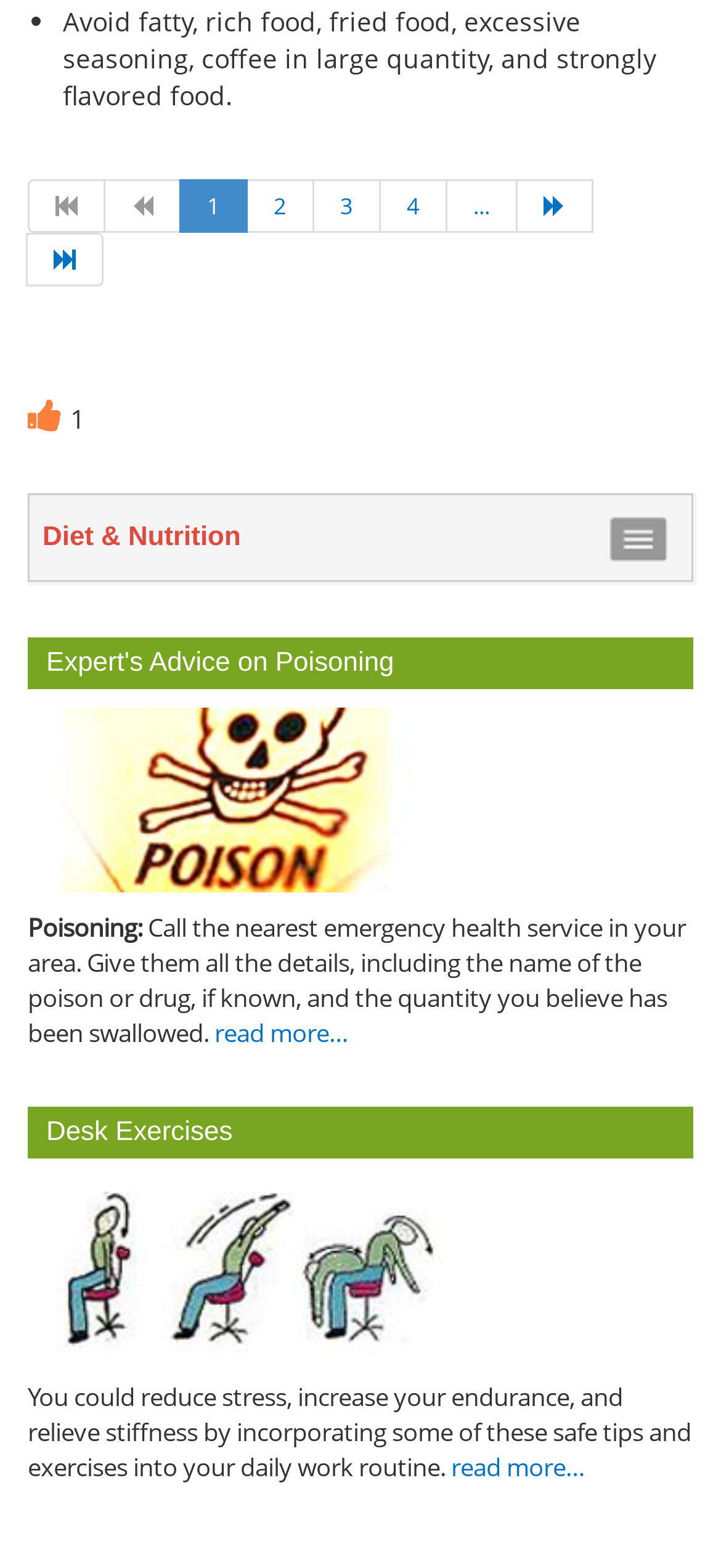Using the given description, provide the bounding box coordinates formatted as (top-left x, top-left y, bottom-right x, bottom-right y), with all values being floating point numbers between 0 and 1. Description: title="Next"

[0.715, 0.114, 0.823, 0.149]